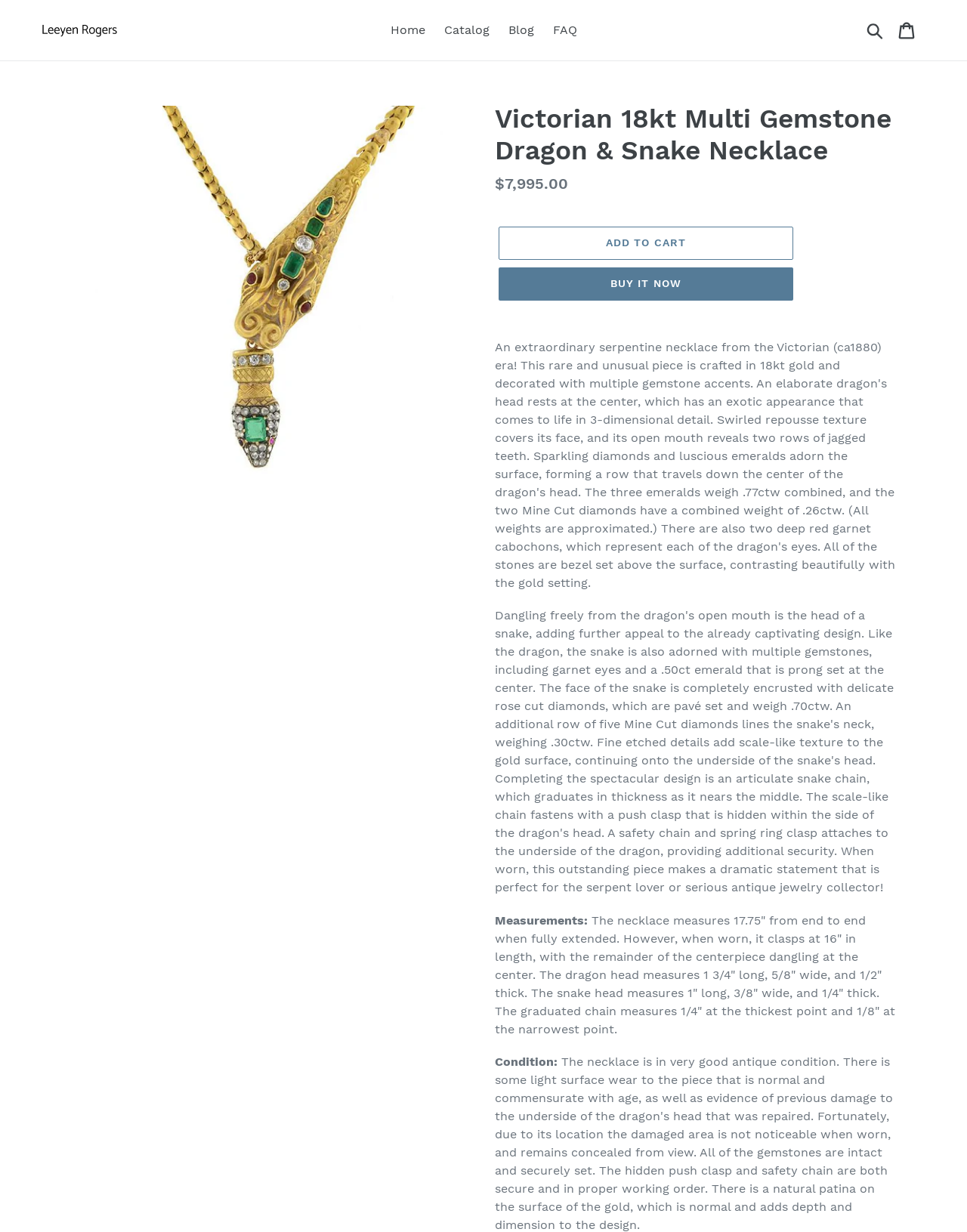Provide a comprehensive description of the webpage.

This webpage is about a Victorian-era serpentine necklace made of 18kt gold and decorated with multiple gemstone accents. At the top, there is a navigation bar with links to "Home", "Catalog", "Blog", and "FAQ", as well as a search button and a cart link. Below the navigation bar, there is a large image of the necklace, taking up most of the width of the page.

To the right of the image, there is a heading that reads "Victorian 18kt Multi Gemstone Dragon & Snake Necklace". Below the heading, there is a description list with details about the necklace, including its regular price of $7,995.00. There are two buttons, "Add to cart" and "BUY IT NOW", placed side by side below the description list.

Further down the page, there are two sections of text. The first section provides measurements of the necklace, including its length, the size of the dragon and snake heads, and the thickness of the chain. The second section describes the condition of the necklace.